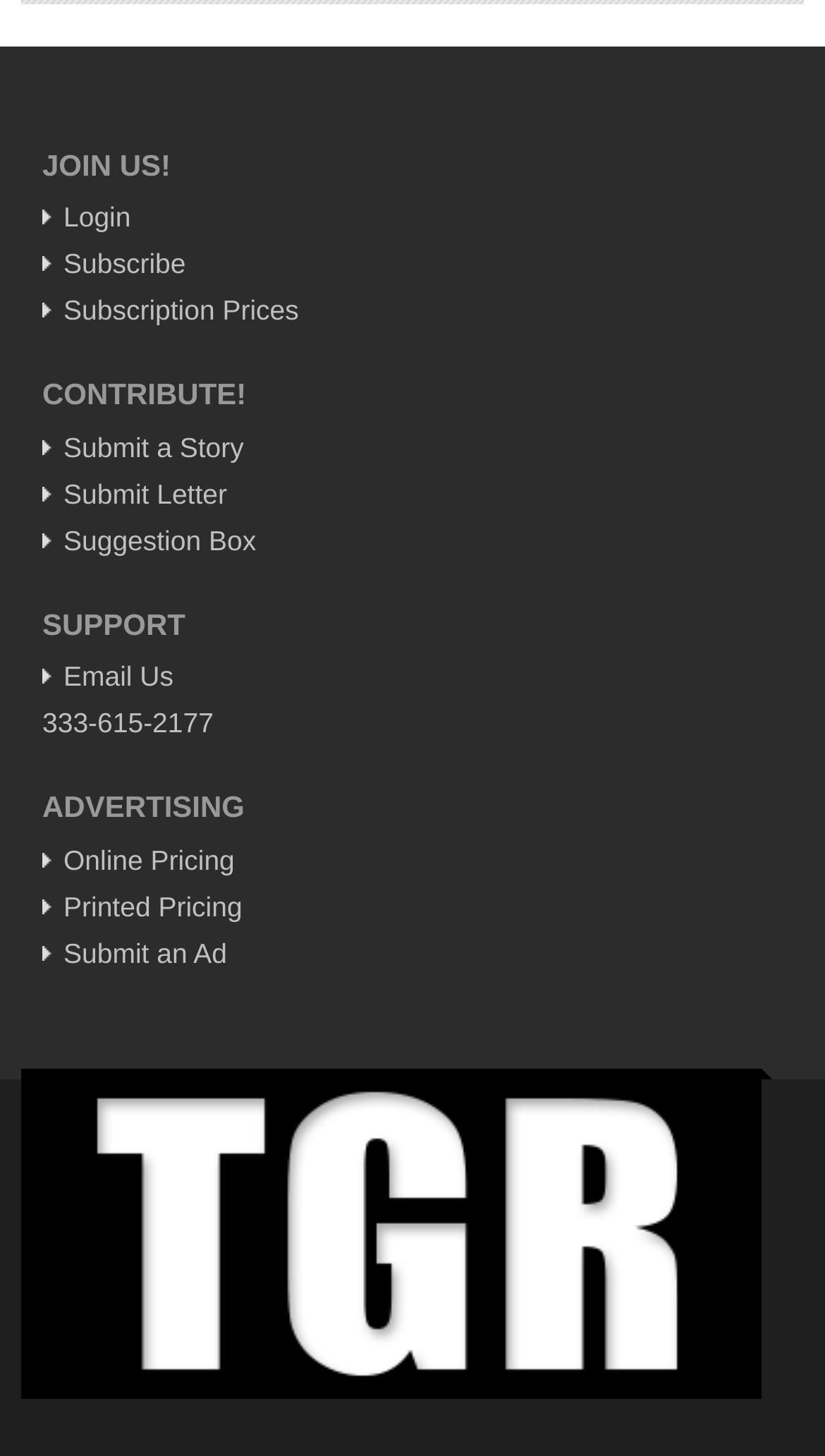Respond with a single word or phrase to the following question: How many images are there on the webpage?

2